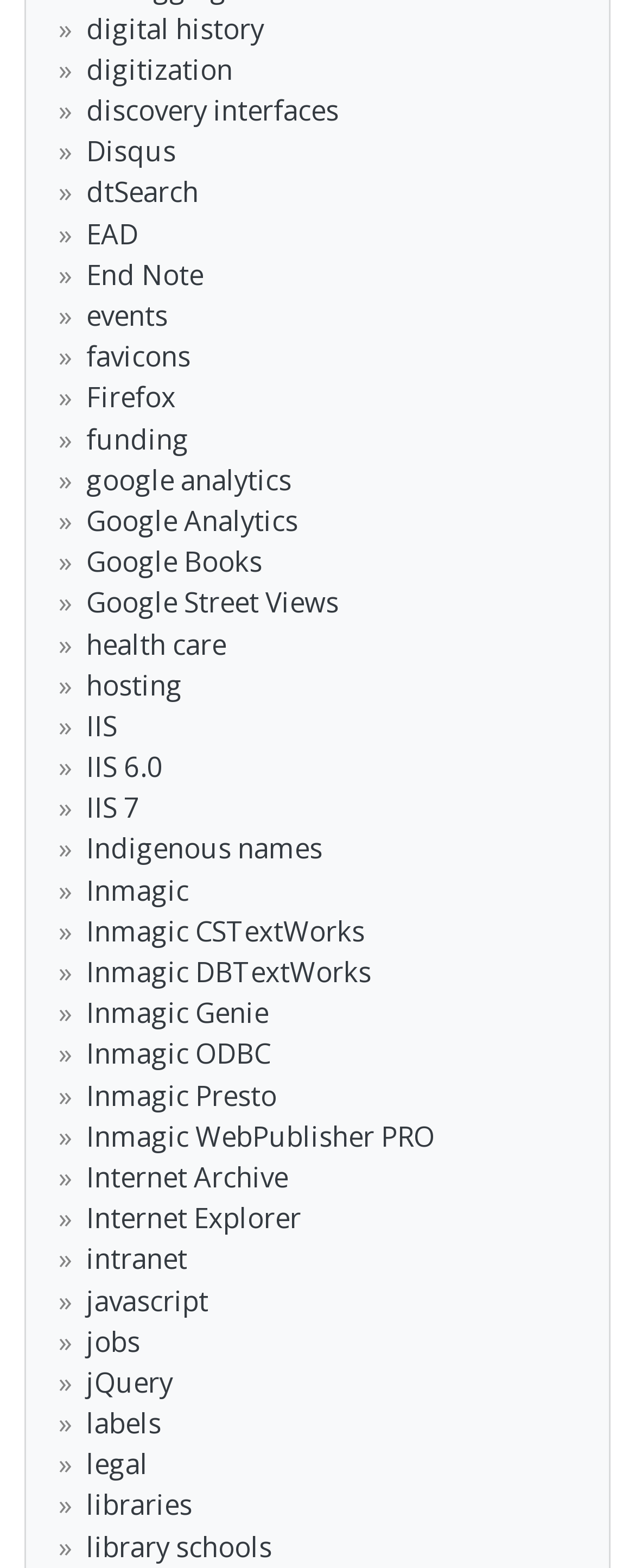Pinpoint the bounding box coordinates of the element you need to click to execute the following instruction: "check out Internet Archive". The bounding box should be represented by four float numbers between 0 and 1, in the format [left, top, right, bottom].

[0.136, 0.739, 0.454, 0.762]